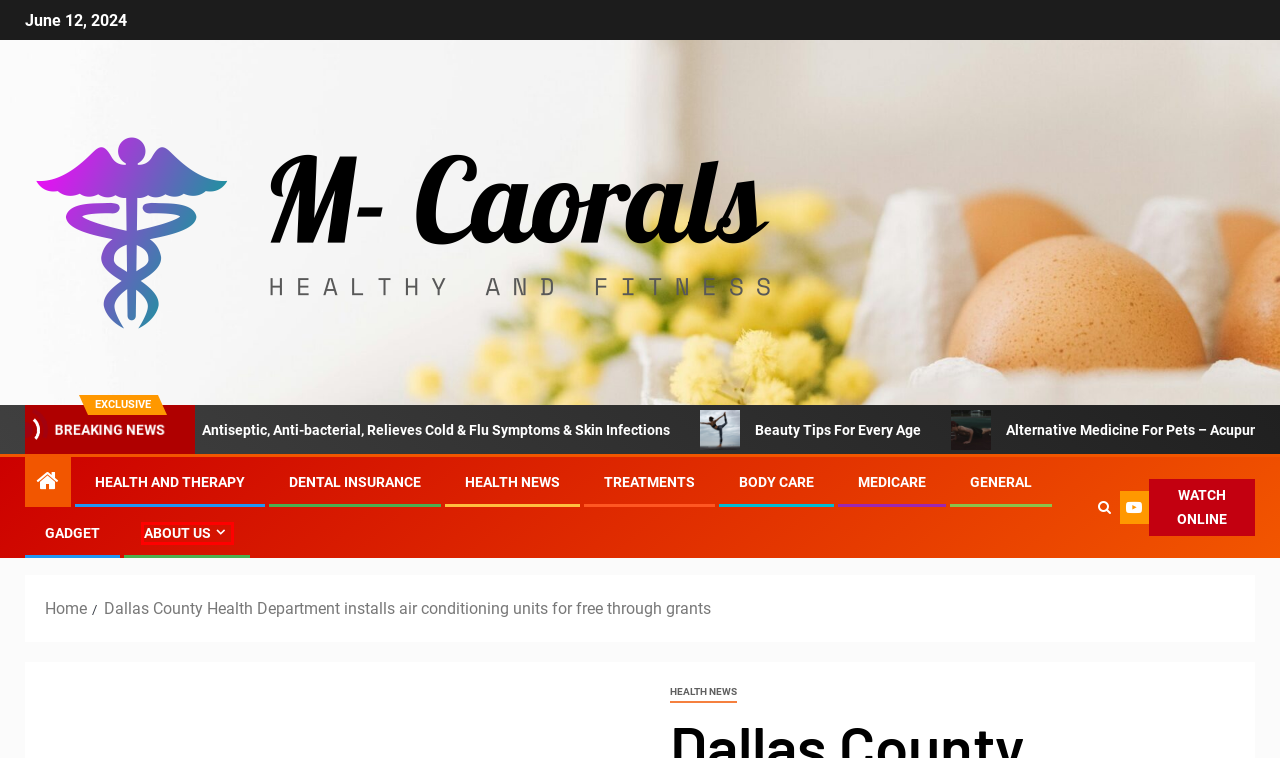You have a screenshot of a webpage where a red bounding box highlights a specific UI element. Identify the description that best matches the resulting webpage after the highlighted element is clicked. The choices are:
A. Treatments – M- Caorals
B. M- Caorals – Healthy and Fitness
C. health and Therapy – M- Caorals
D. Dental Insurance – M- Caorals
E. About Us – M- Caorals
F. Health News – M- Caorals
G. gadget – M- Caorals
H. Medicare – M- Caorals

E